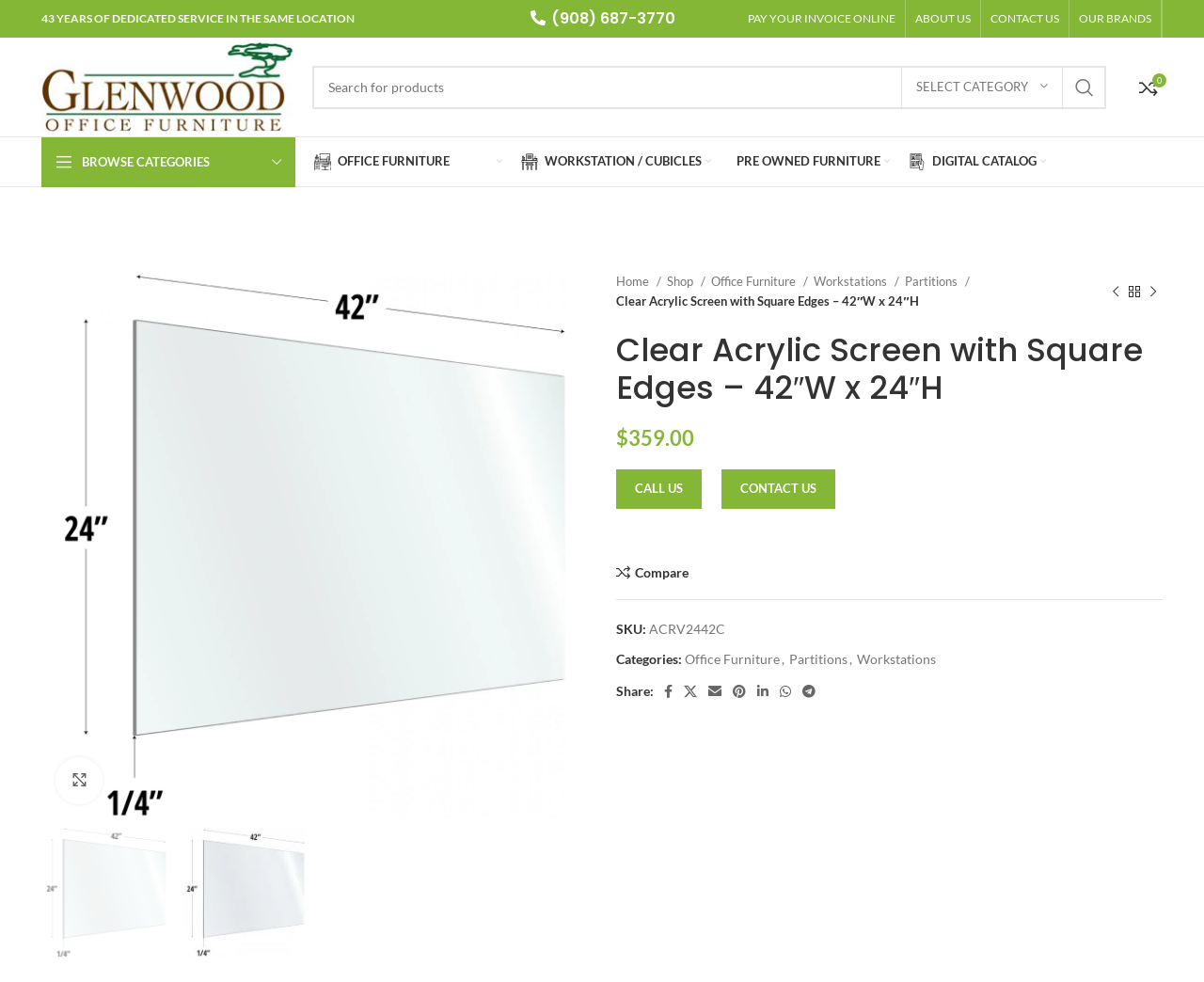Find the bounding box of the element with the following description: "parent_node: Share: aria-label="X social link"". The coordinates must be four float numbers between 0 and 1, formatted as [left, top, right, bottom].

[0.563, 0.692, 0.584, 0.717]